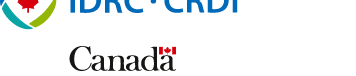Elaborate on the elements present in the image.

The image features the logo of the International Development Research Centre (IDRC), alongside the word "Canada" in a stylized font. The IDRC logo includes a colorful representation symbolizing growth and development, reflecting the organization's commitment to fostering sustainable development through research. The logo is prominently displayed in blue, with an accompanying red maple leaf, representing Canada's national identity. This visual signifies the collaboration between IDRC and Canadian initiatives aimed at addressing global challenges through research and innovation.